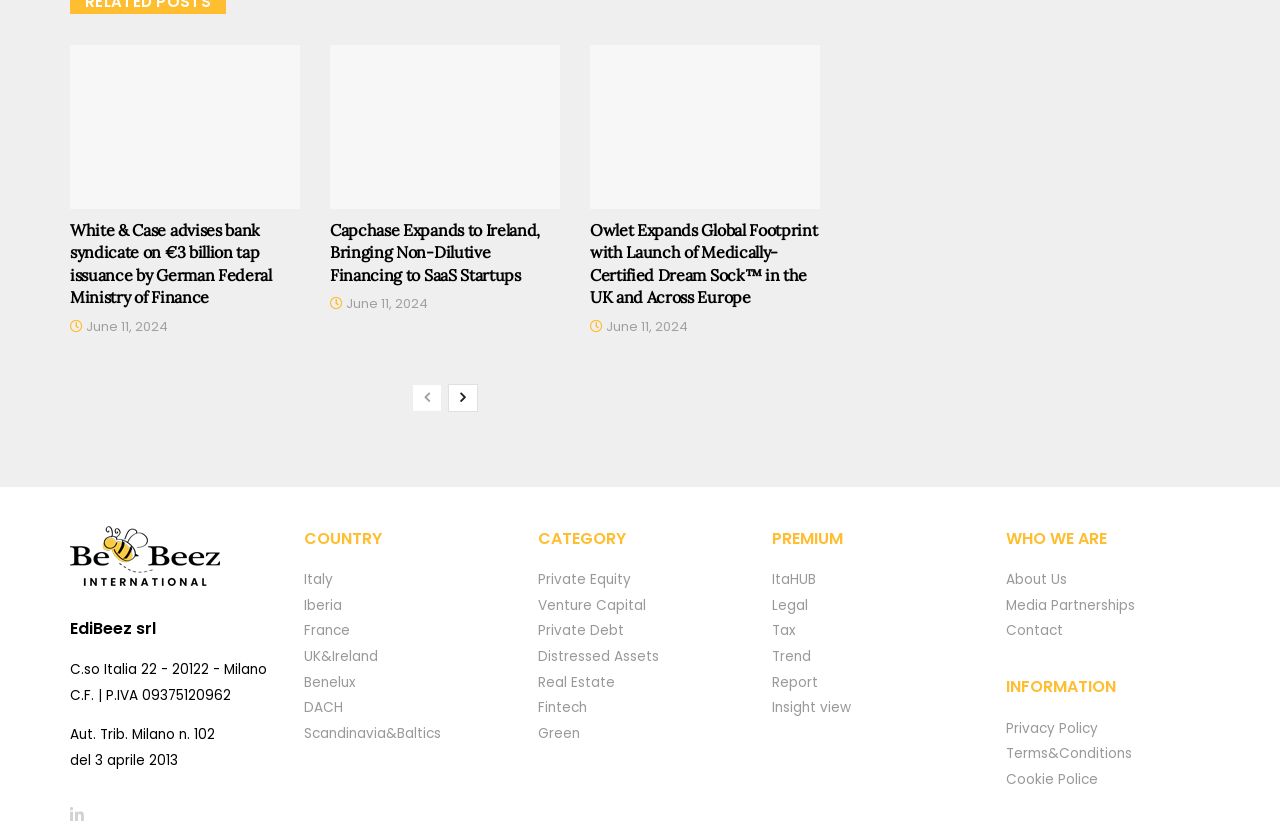How many country options are available in the country selection? Please answer the question using a single word or phrase based on the image.

7